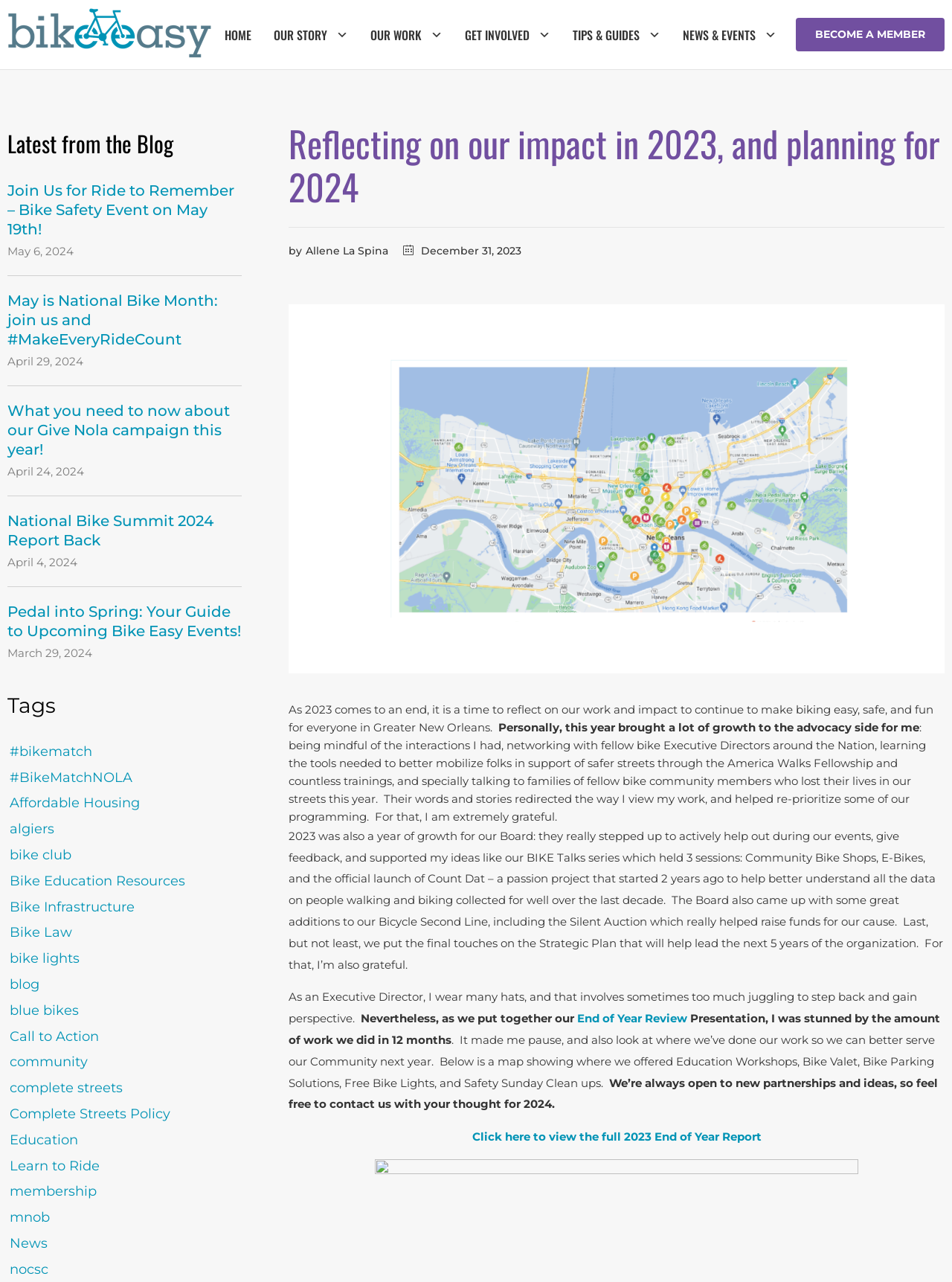With reference to the screenshot, provide a detailed response to the question below:
What is the name of the program mentioned in the blog post 'National Bike Summit 2024 Report Back'?

The name of the program can be found in the heading of the article, which says 'National Bike Summit 2024 Report Back'. This suggests that the blog post is about a report back from the National Bike Summit program.